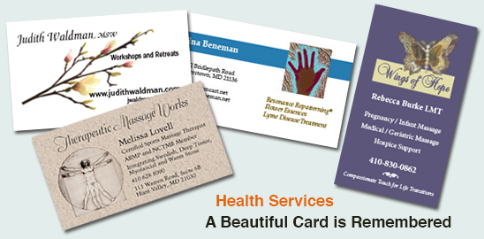Answer the question below in one word or phrase:
How many business cards are featured in the image?

Four